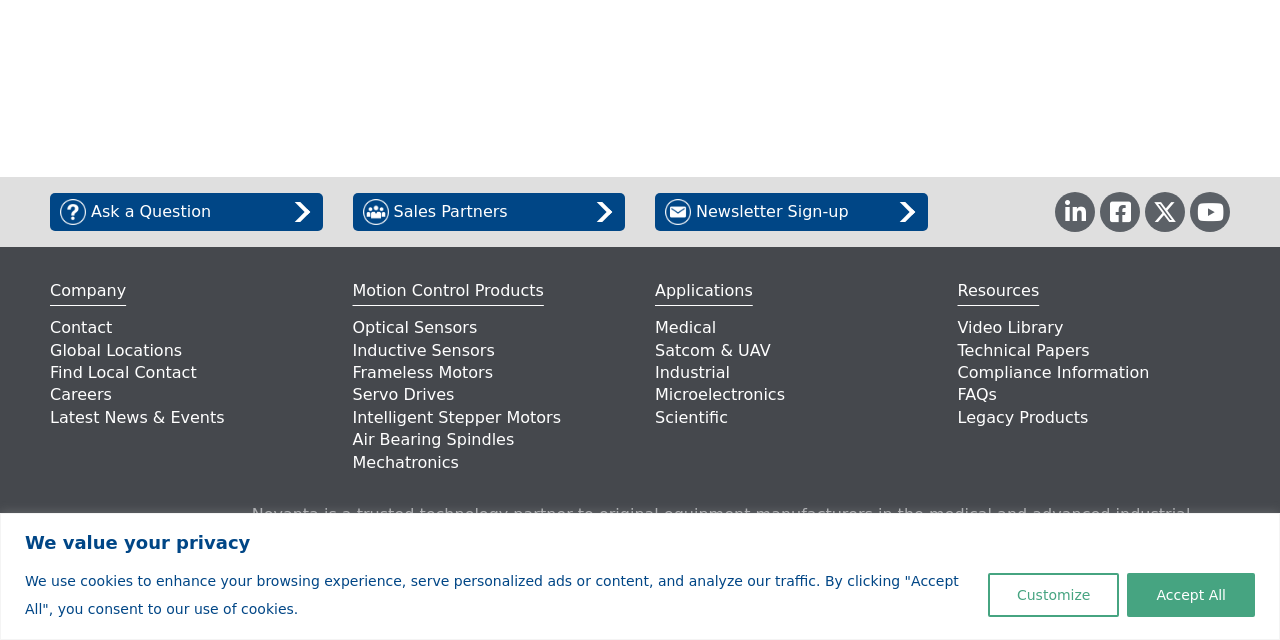Predict the bounding box of the UI element based on the description: "Industrial". The coordinates should be four float numbers between 0 and 1, formatted as [left, top, right, bottom].

[0.512, 0.566, 0.725, 0.601]